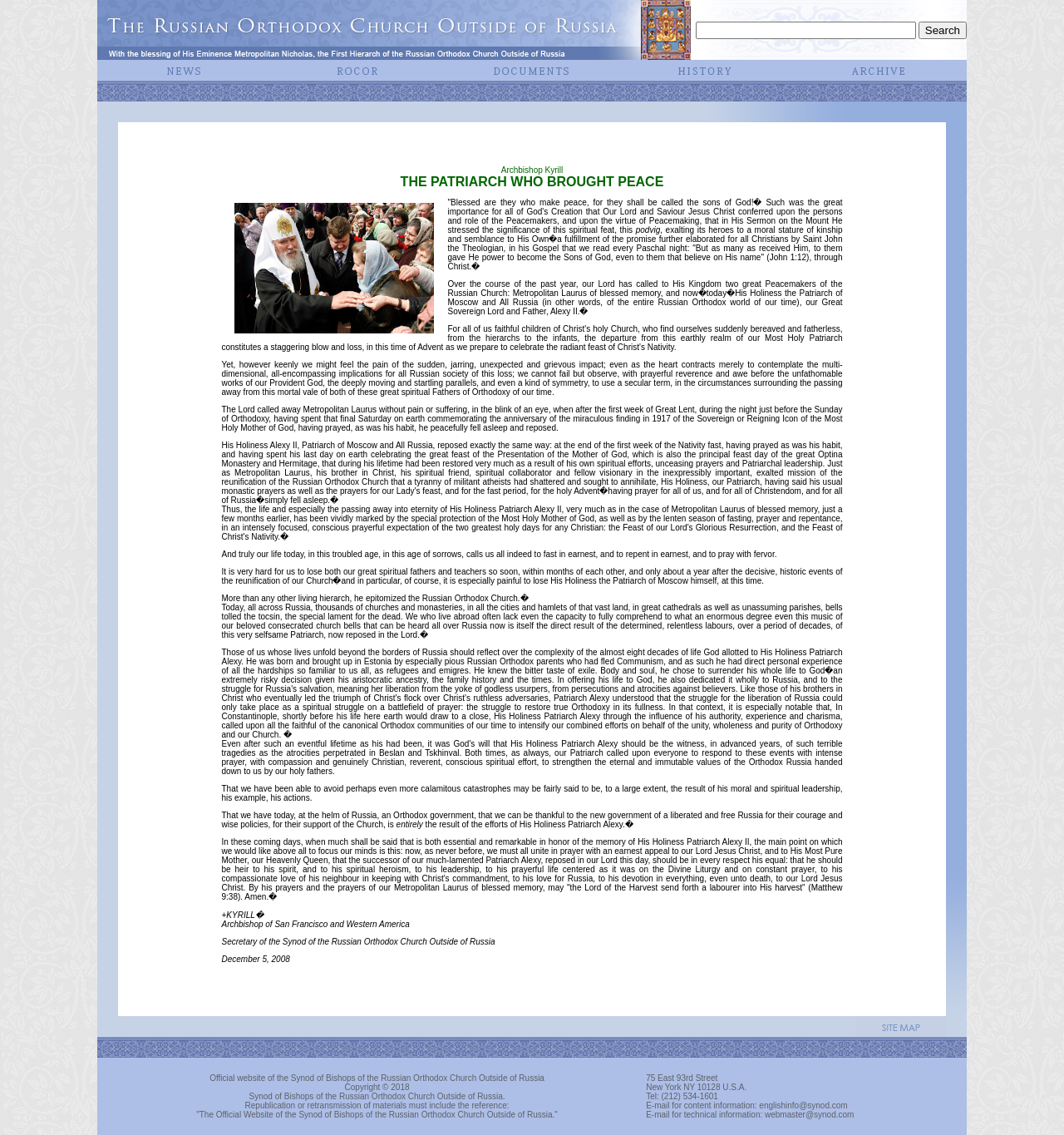Elaborate on the information and visuals displayed on the webpage.

The webpage is the official website of the Russian Orthodox Church Outside of Russia. At the top, there is a navigation bar with links to "Home" and "Search". Below the navigation bar, there is a large section of text that spans almost the entire width of the page. This text is a tribute to Patriarch Alexy II, who passed away, and Metropolitan Laurus, who also passed away a few months earlier. The text praises their spiritual leadership and their role in the reunification of the Russian Orthodox Church.

The text is divided into several paragraphs, with some paragraphs having bold headings. There are also some images scattered throughout the text, but they are not descriptive images. Instead, they appear to be icons or other religious symbols.

The overall layout of the page is simple and straightforward, with a focus on the text. The background is white, and the text is in a standard font. There are no flashy graphics or animations, which gives the page a somber and respectful tone.

In terms of accessibility, the page appears to be well-structured, with a clear hierarchy of headings and paragraphs. The text is also quite long, which may make it difficult for some users to read, but there are no obstacles that would prevent users with disabilities from accessing the content.